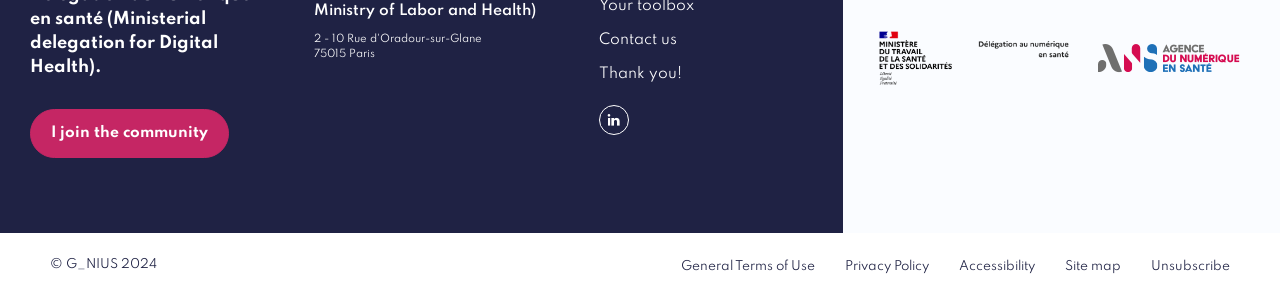Reply to the question with a single word or phrase:
What is the year mentioned in the copyright text?

2024